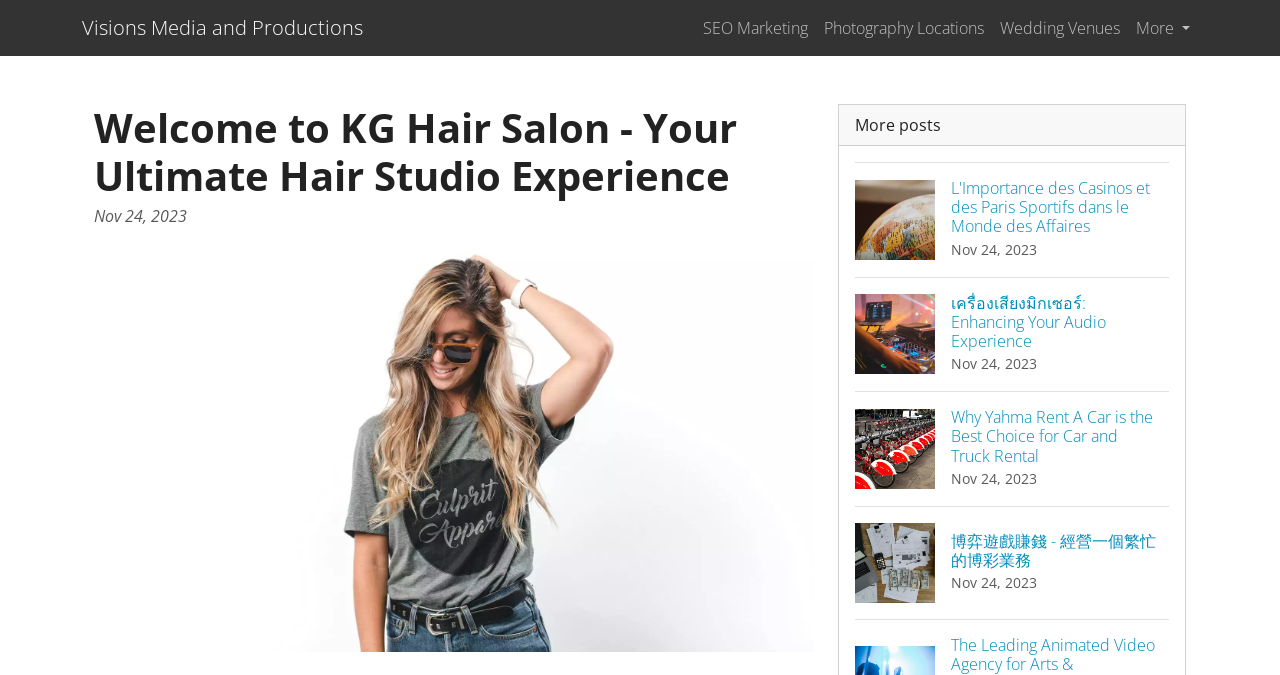What is the purpose of the 'More' button?
We need a detailed and meticulous answer to the question.

The 'More' button is located below the posts and is likely used to load more posts, as it is a common pattern in web design.